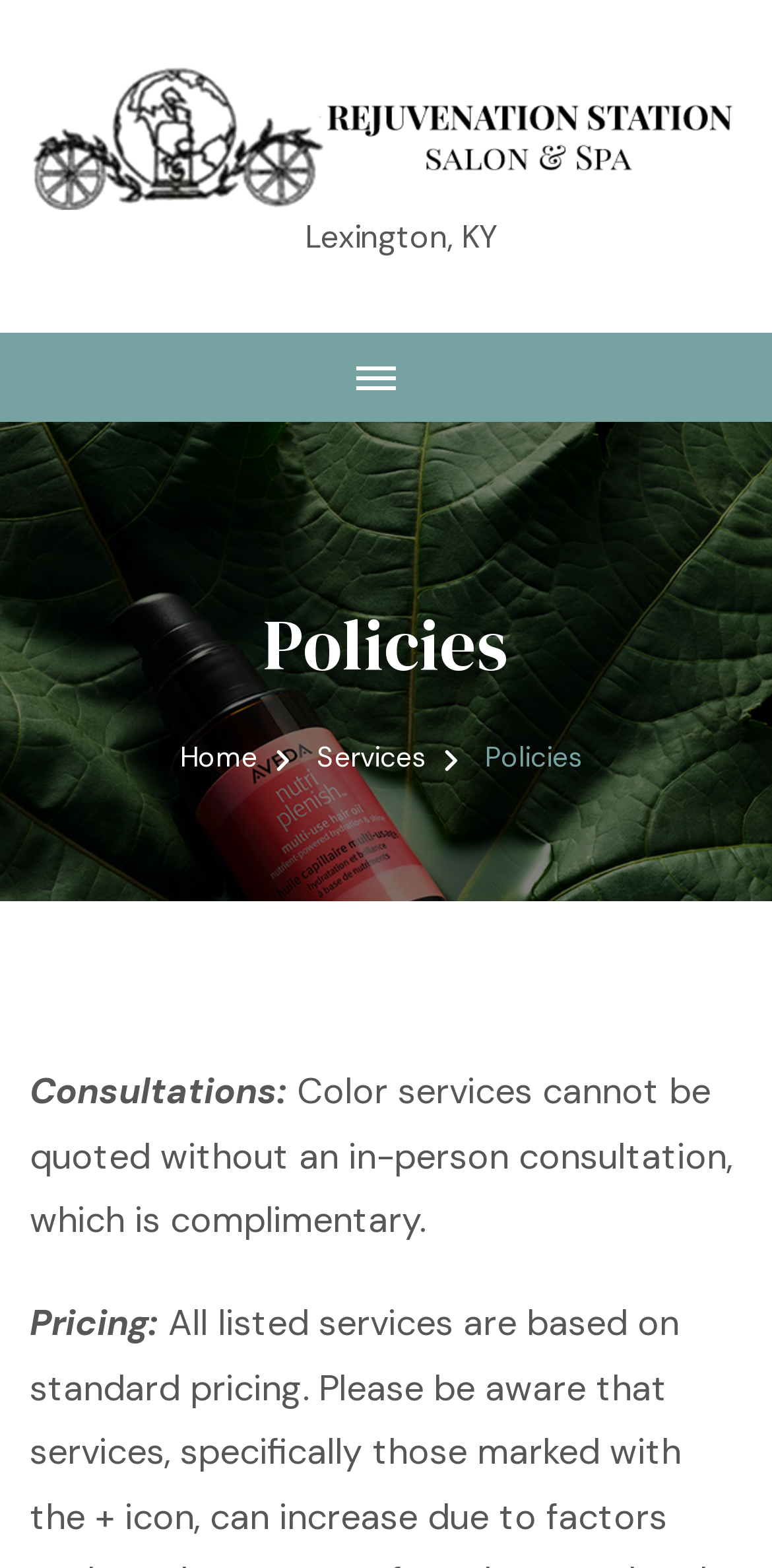What is the category of the current webpage?
Answer the question using a single word or phrase, according to the image.

Policies